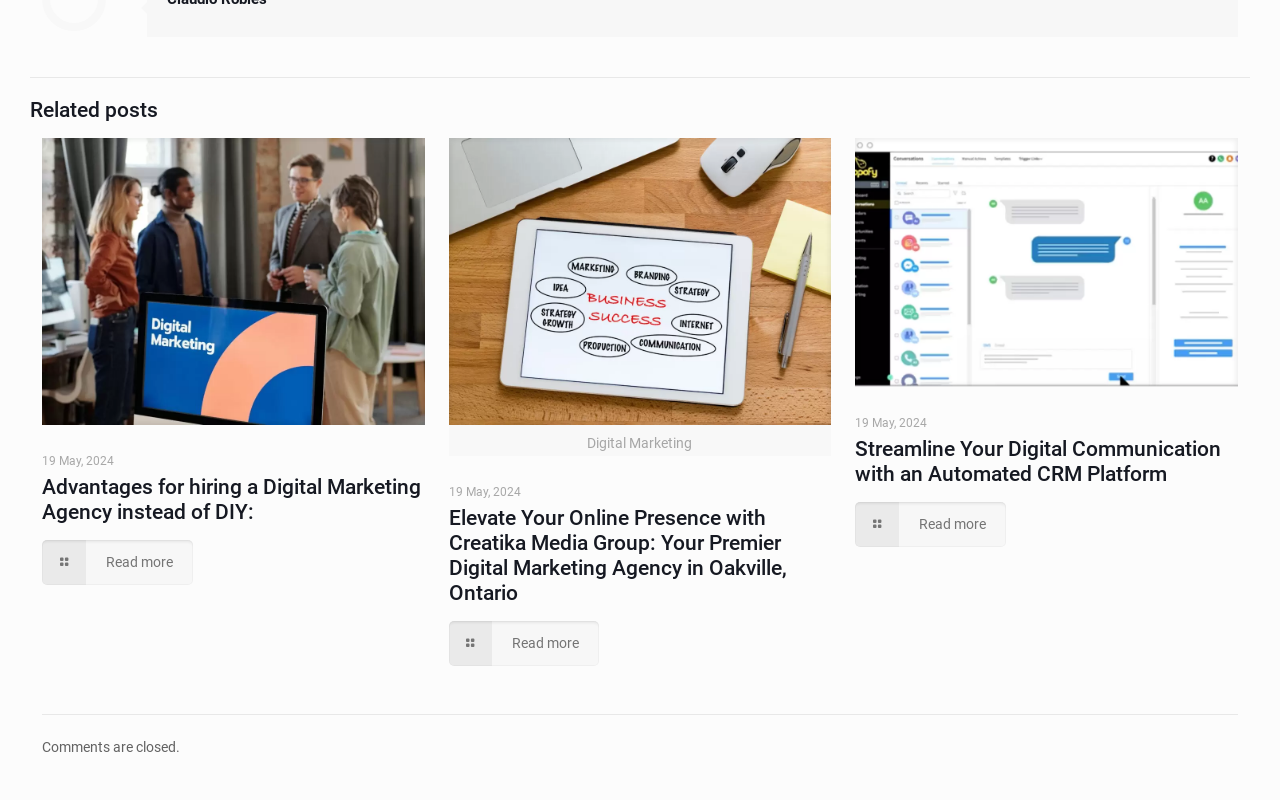Specify the bounding box coordinates of the area that needs to be clicked to achieve the following instruction: "Read more about 'Advantages for hiring a Digital Marketing Agency instead of DIY:'".

[0.033, 0.675, 0.15, 0.731]